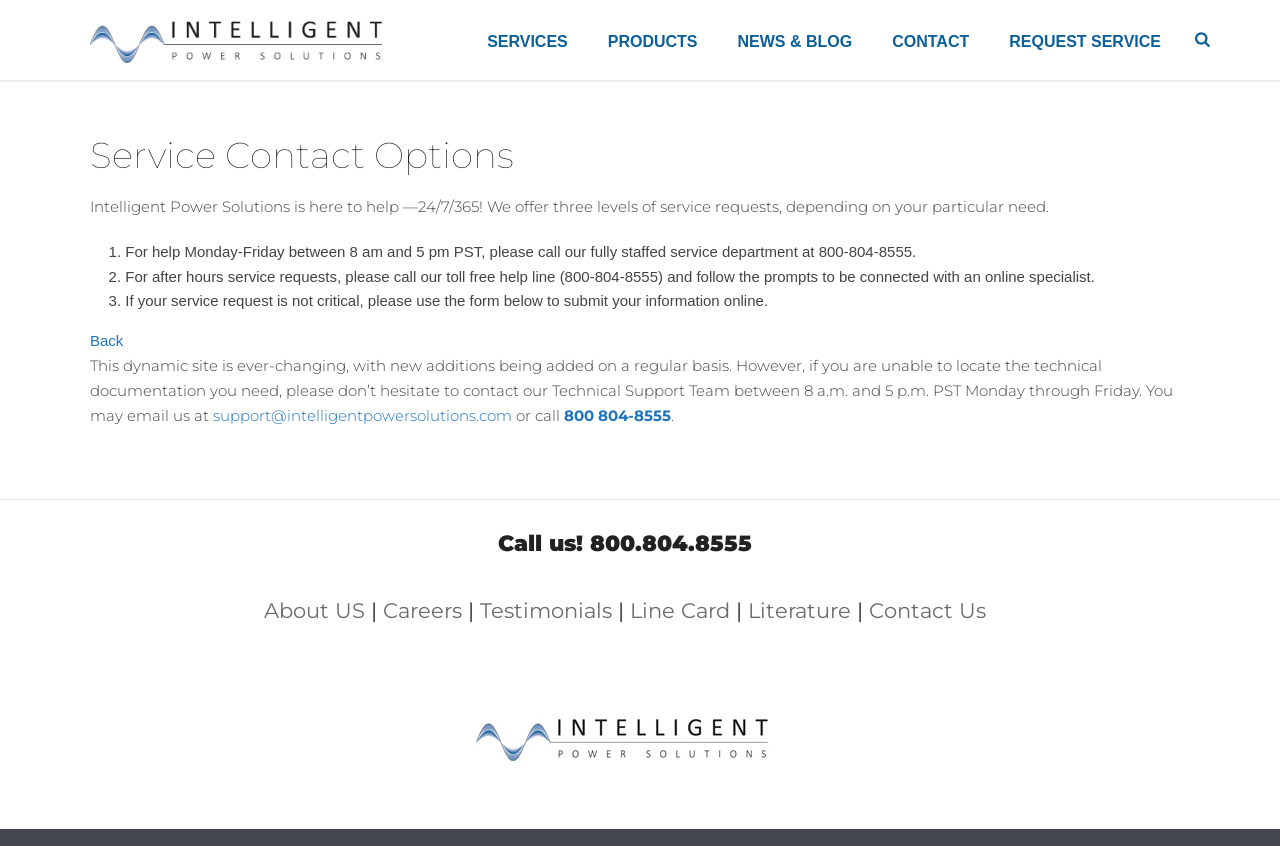Locate the bounding box coordinates of the clickable area to execute the instruction: "Click on the 'Home' link". Provide the coordinates as four float numbers between 0 and 1, represented as [left, top, right, bottom].

None